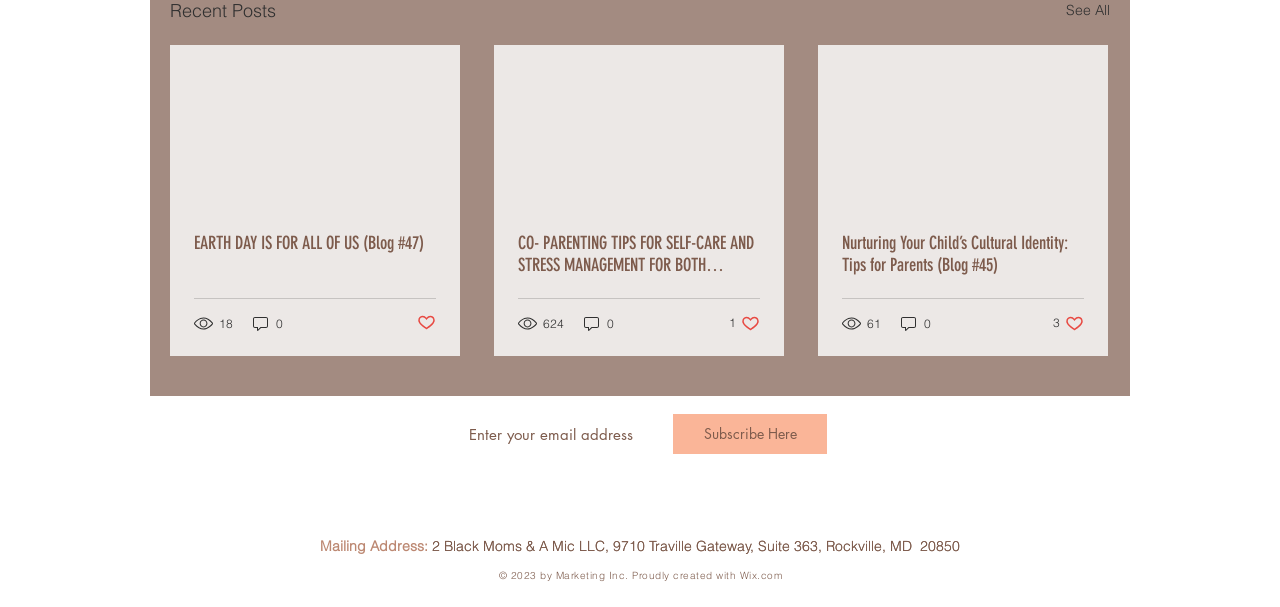How many views does the second blog post have?
Answer the question with as much detail as possible.

I found the view count of the second blog post by looking at the generic element with OCR text '624 views' inside the second article element.